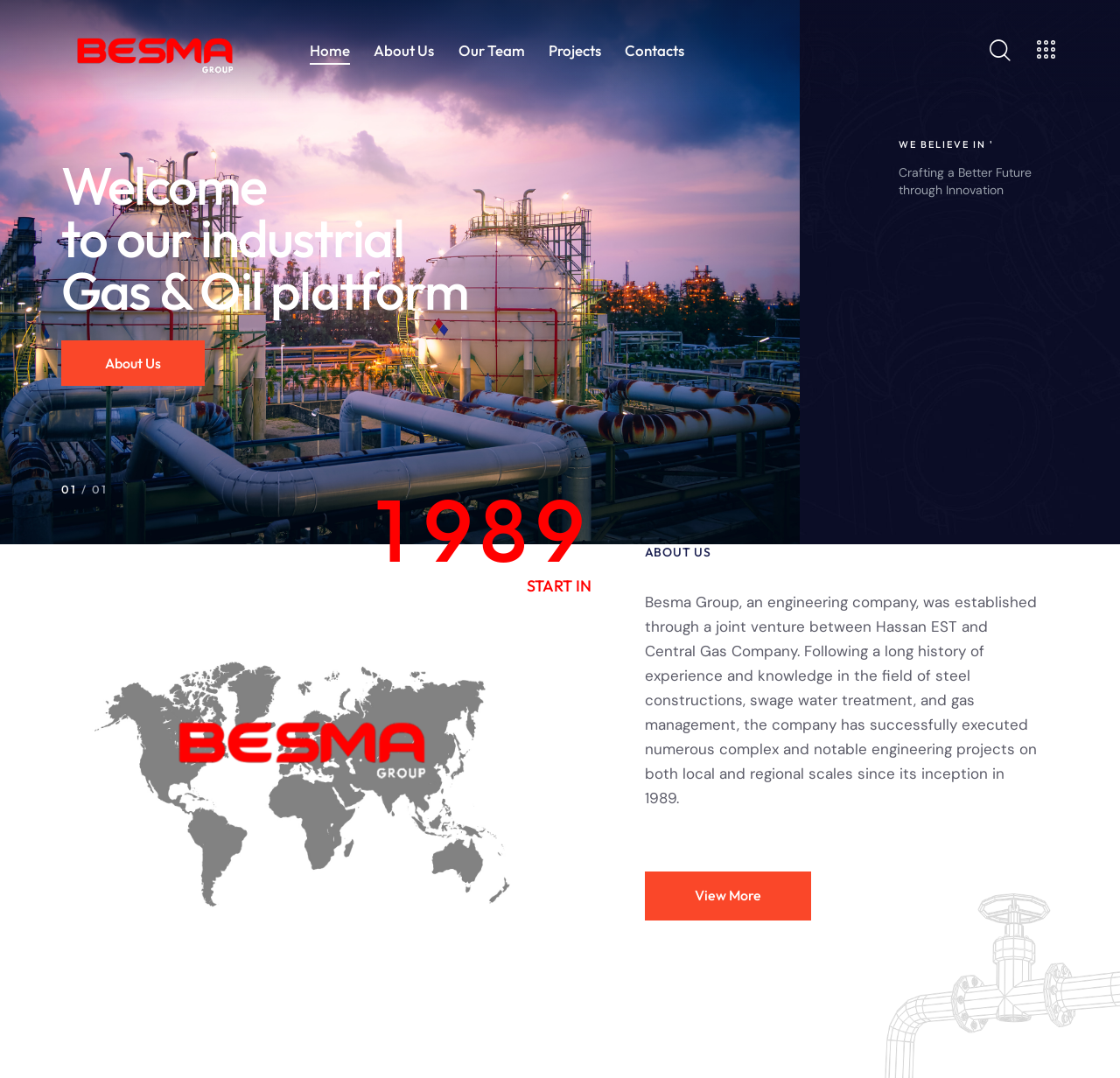Answer briefly with one word or phrase:
What is the name of the company?

Besma Group